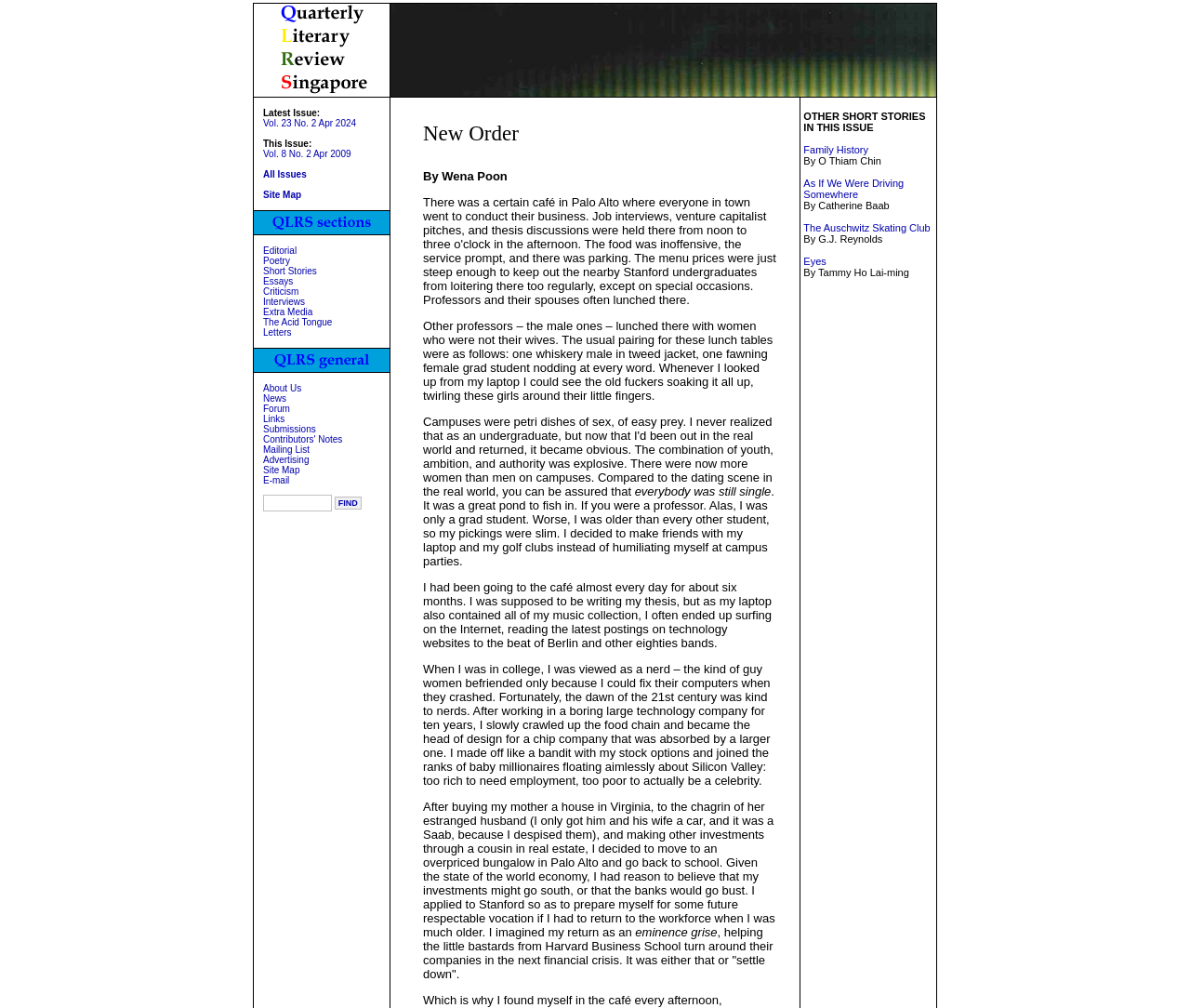What is the current issue of the literary review?
Based on the image, answer the question with a single word or brief phrase.

Vol. 8 No. 2 Apr 2009